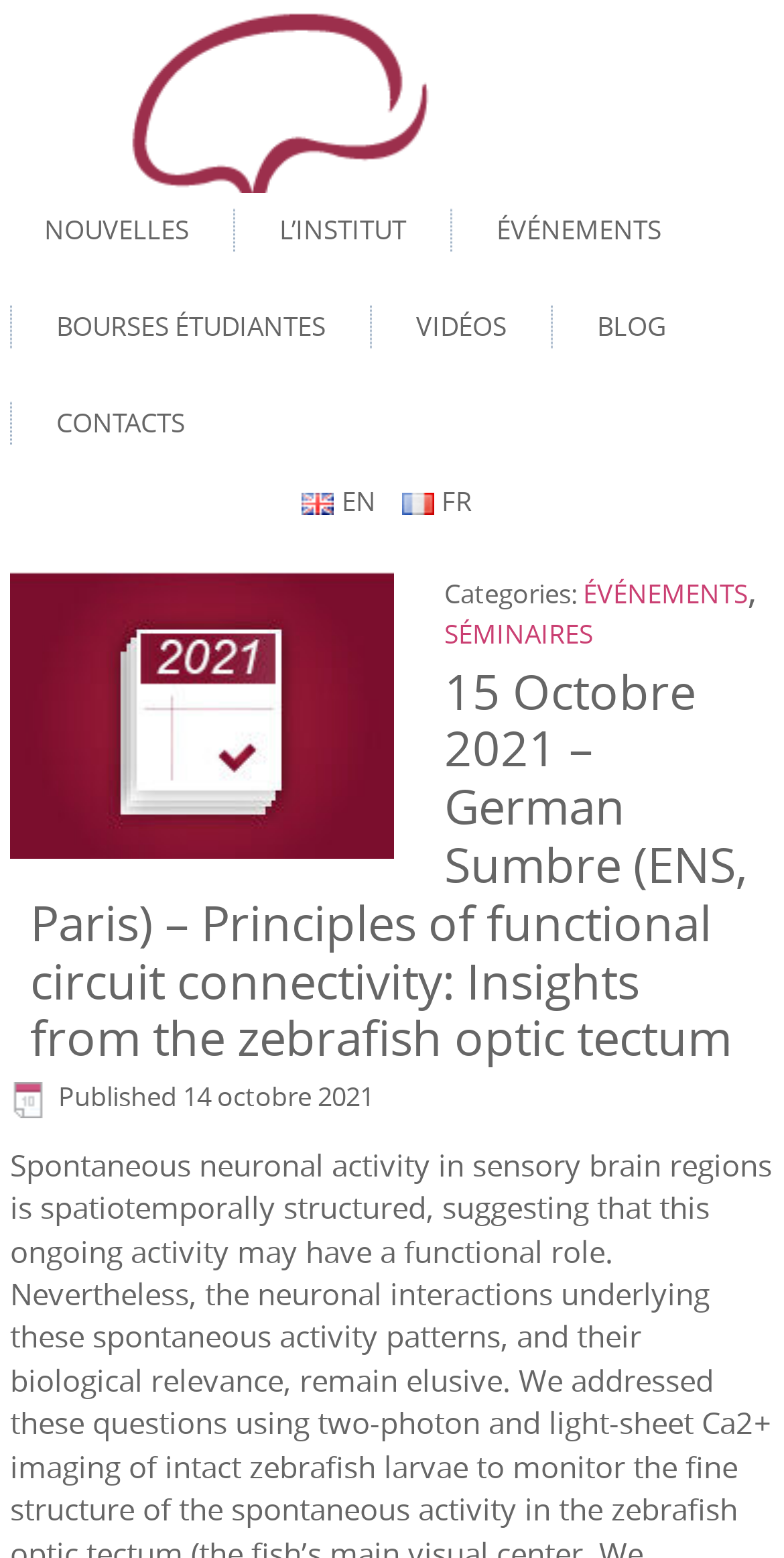Who is the speaker of the event?
Can you offer a detailed and complete answer to this question?

I found the speaker's name, 'German Sumbre', mentioned in the event title, which is '15 Octobre 2021 – German Sumbre (ENS, Paris) – Principles of functional circuit connectivity: Insights from the zebrafish optic tectum'.